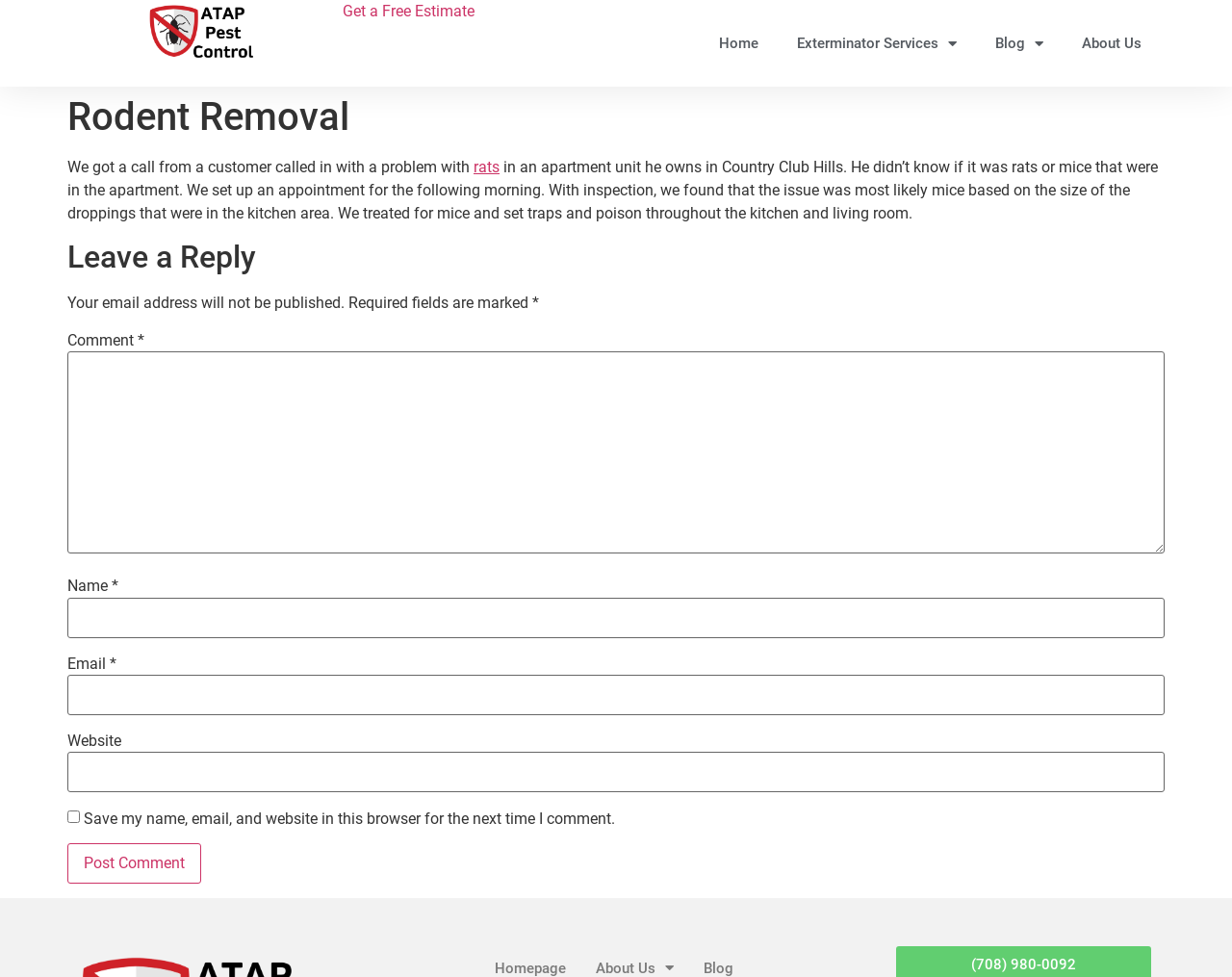Please provide a brief answer to the question using only one word or phrase: 
What is the topic of the article on the webpage?

Rodent removal